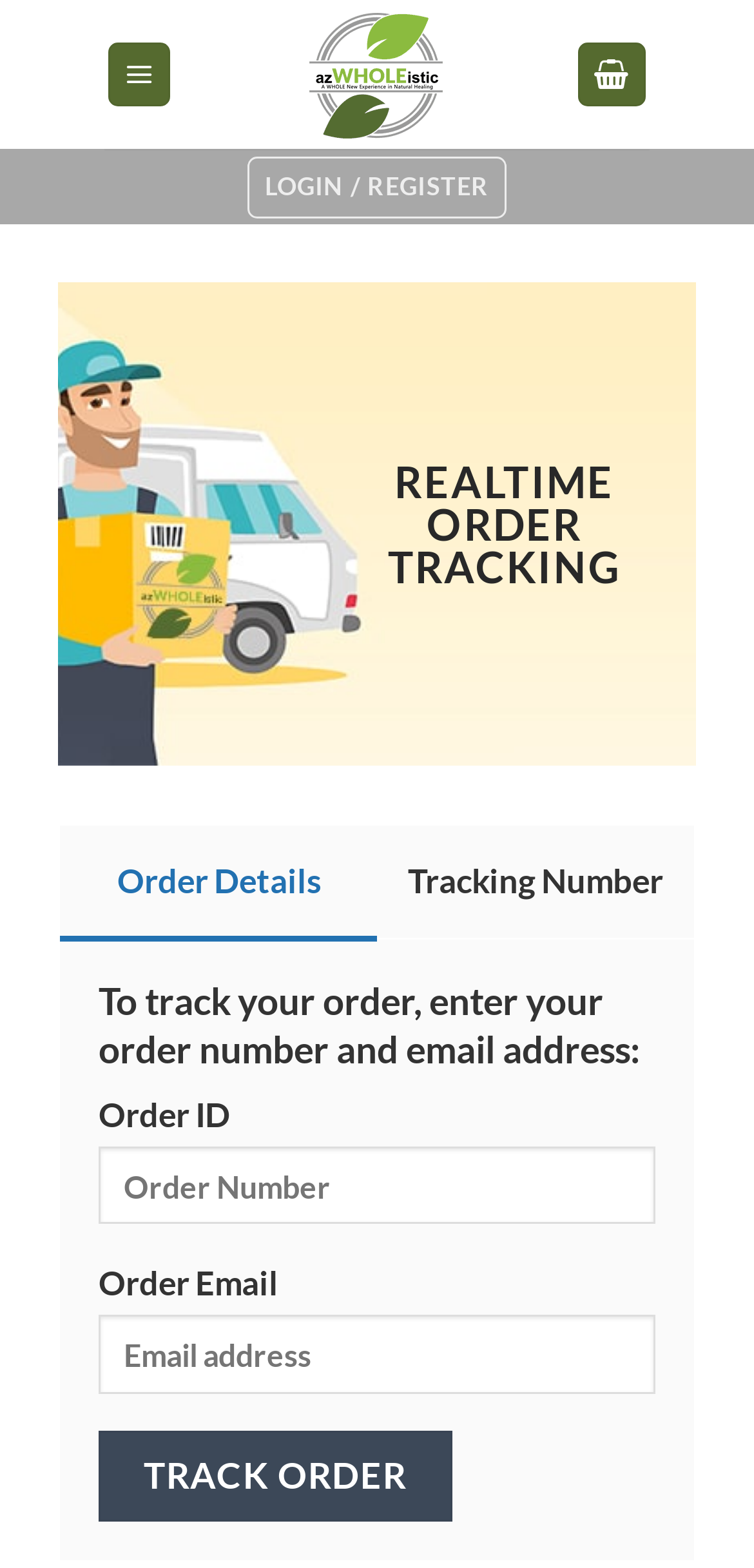Please determine the bounding box of the UI element that matches this description: title="Cart". The coordinates should be given as (top-left x, top-left y, bottom-right x, bottom-right y), with all values between 0 and 1.

[0.766, 0.027, 0.858, 0.068]